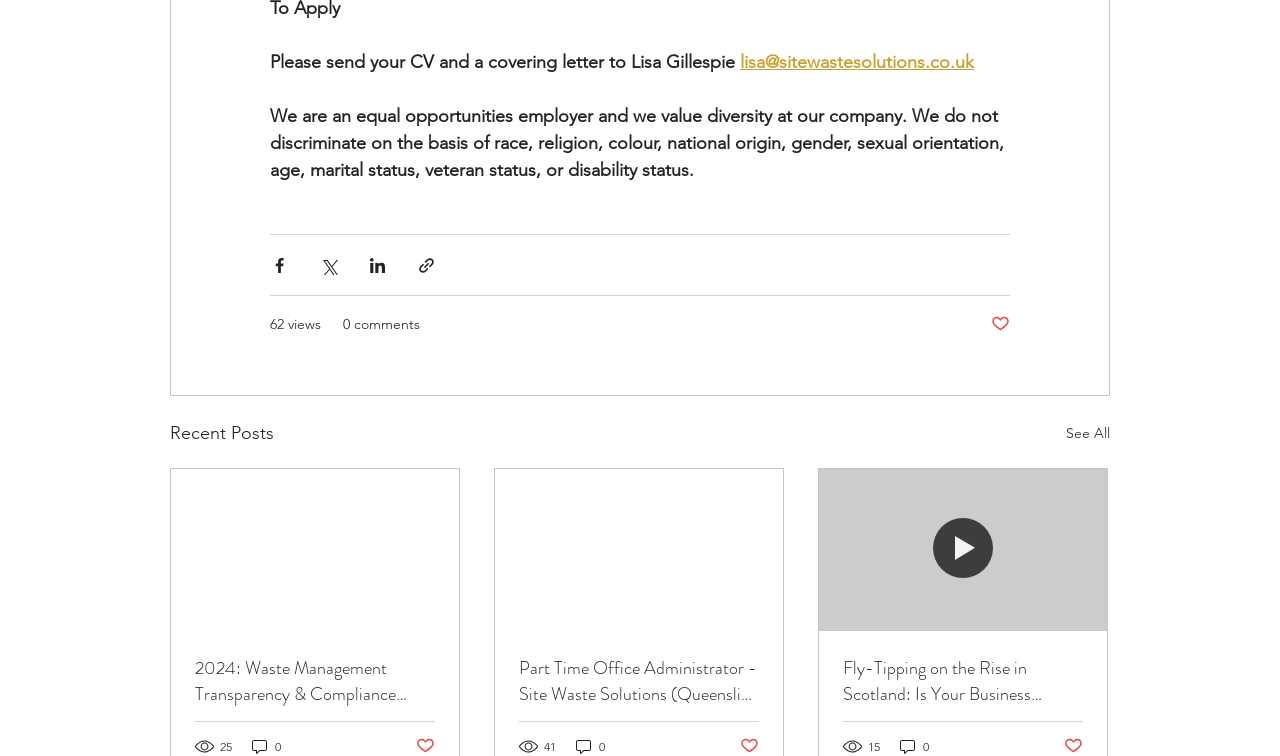Provide a one-word or short-phrase response to the question:
What is the company's stance on discrimination?

They do not discriminate